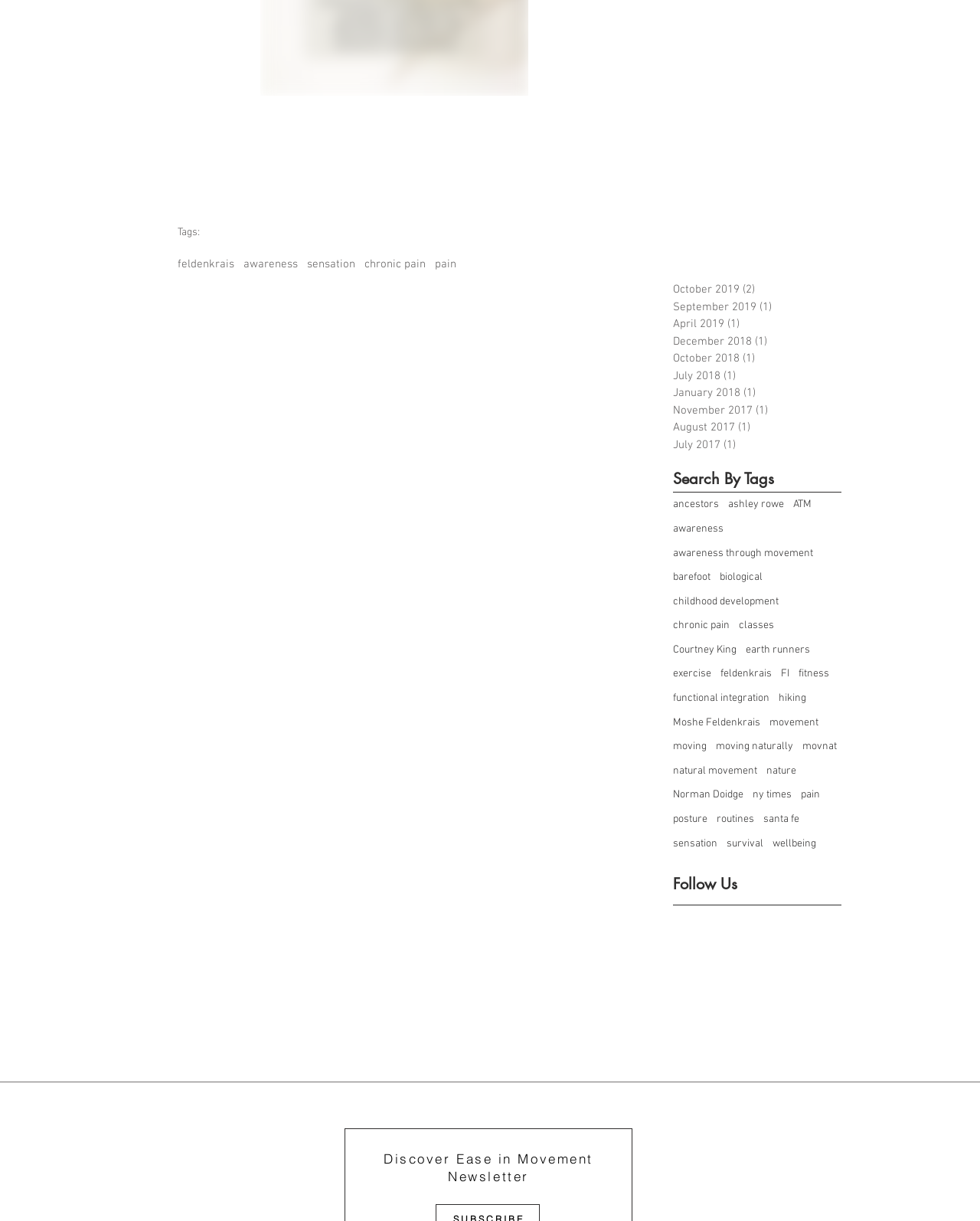Indicate the bounding box coordinates of the element that must be clicked to execute the instruction: "Browse the 'October 2019' archive". The coordinates should be given as four float numbers between 0 and 1, i.e., [left, top, right, bottom].

[0.687, 0.23, 0.851, 0.245]